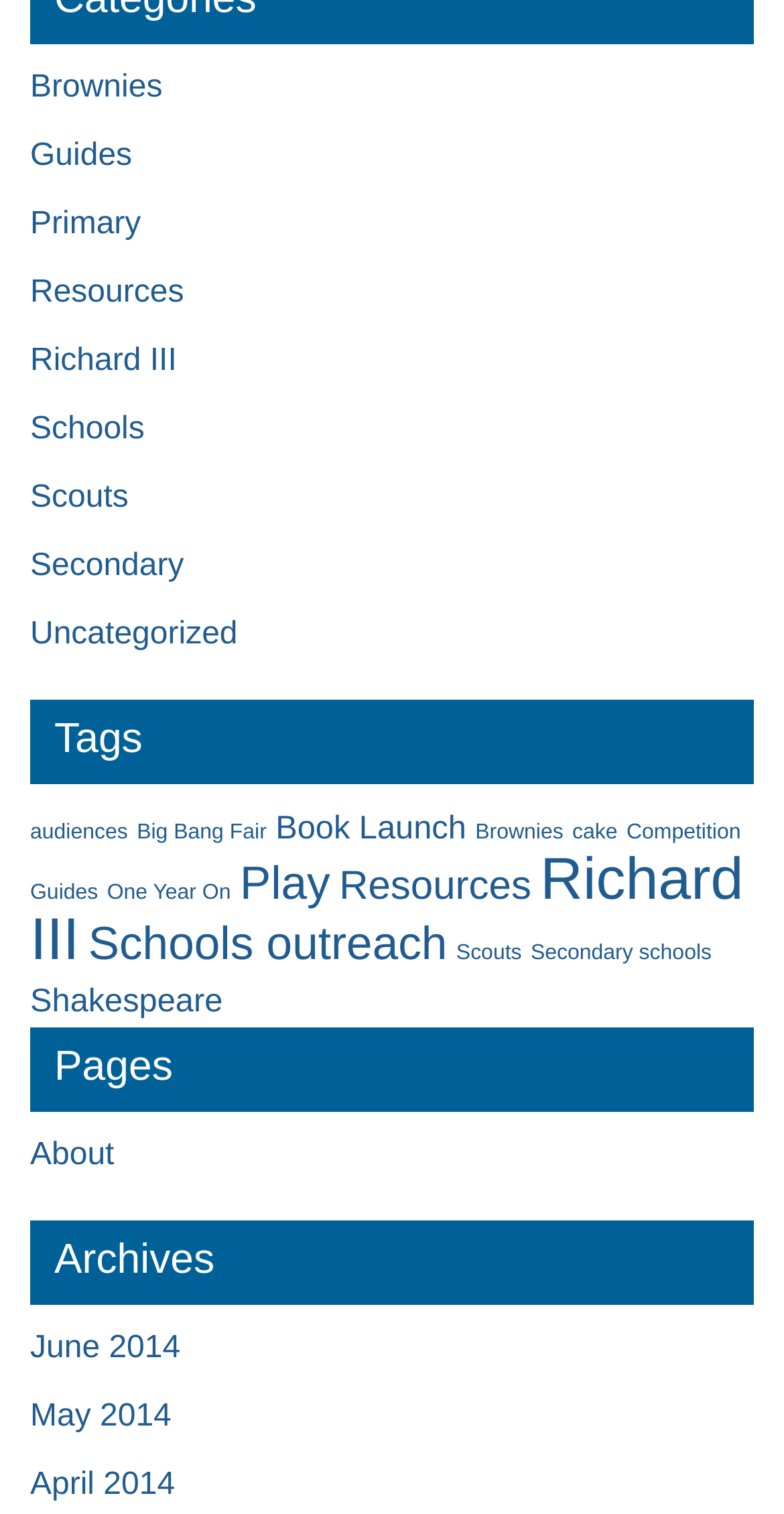Using the element description provided, determine the bounding box coordinates in the format (top-left x, top-left y, bottom-right x, bottom-right y). Ensure that all values are floating point numbers between 0 and 1. Element description: Guides

[0.038, 0.091, 0.168, 0.114]